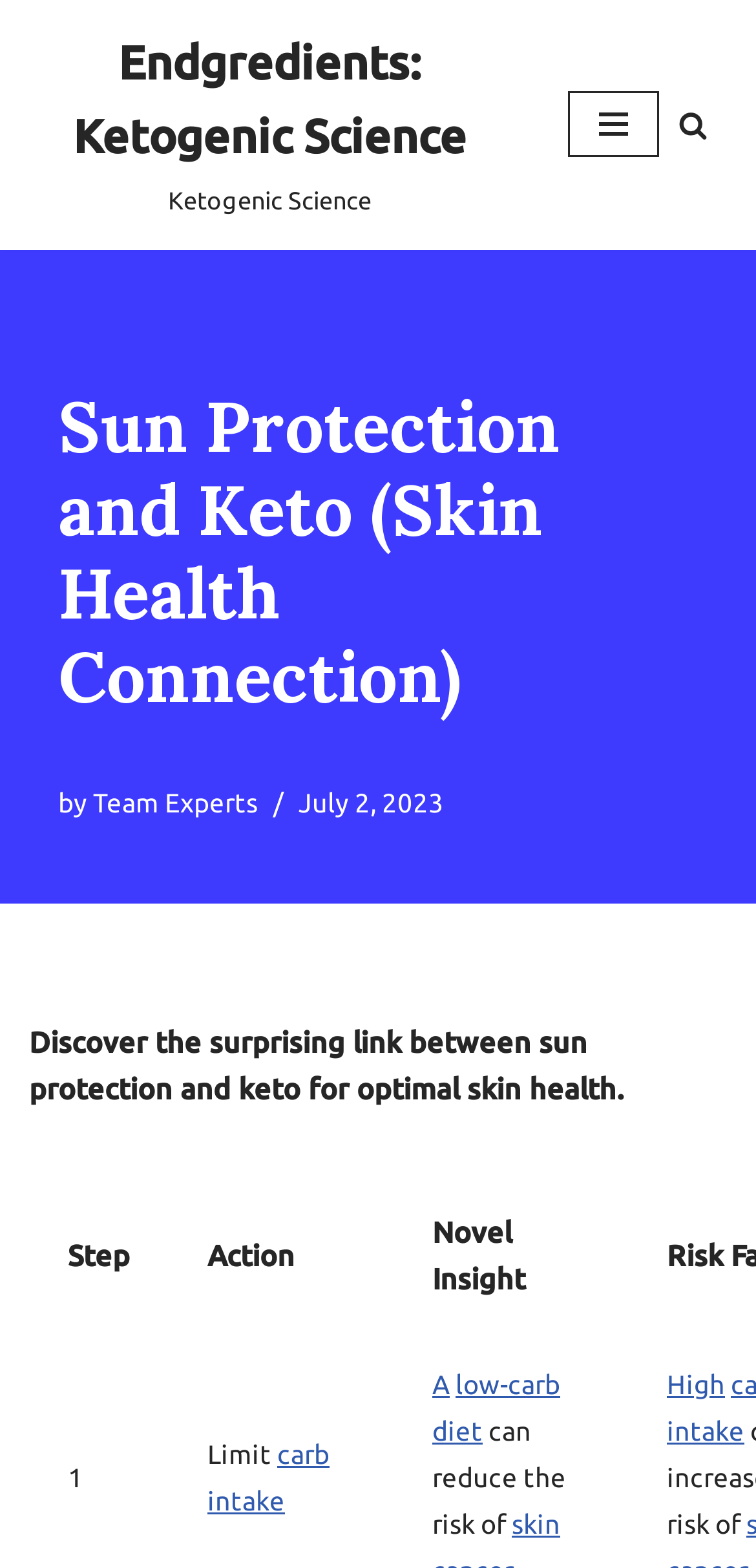Locate the bounding box coordinates of the element to click to perform the following action: 'Search'. The coordinates should be given as four float values between 0 and 1, in the form of [left, top, right, bottom].

[0.897, 0.07, 0.936, 0.089]